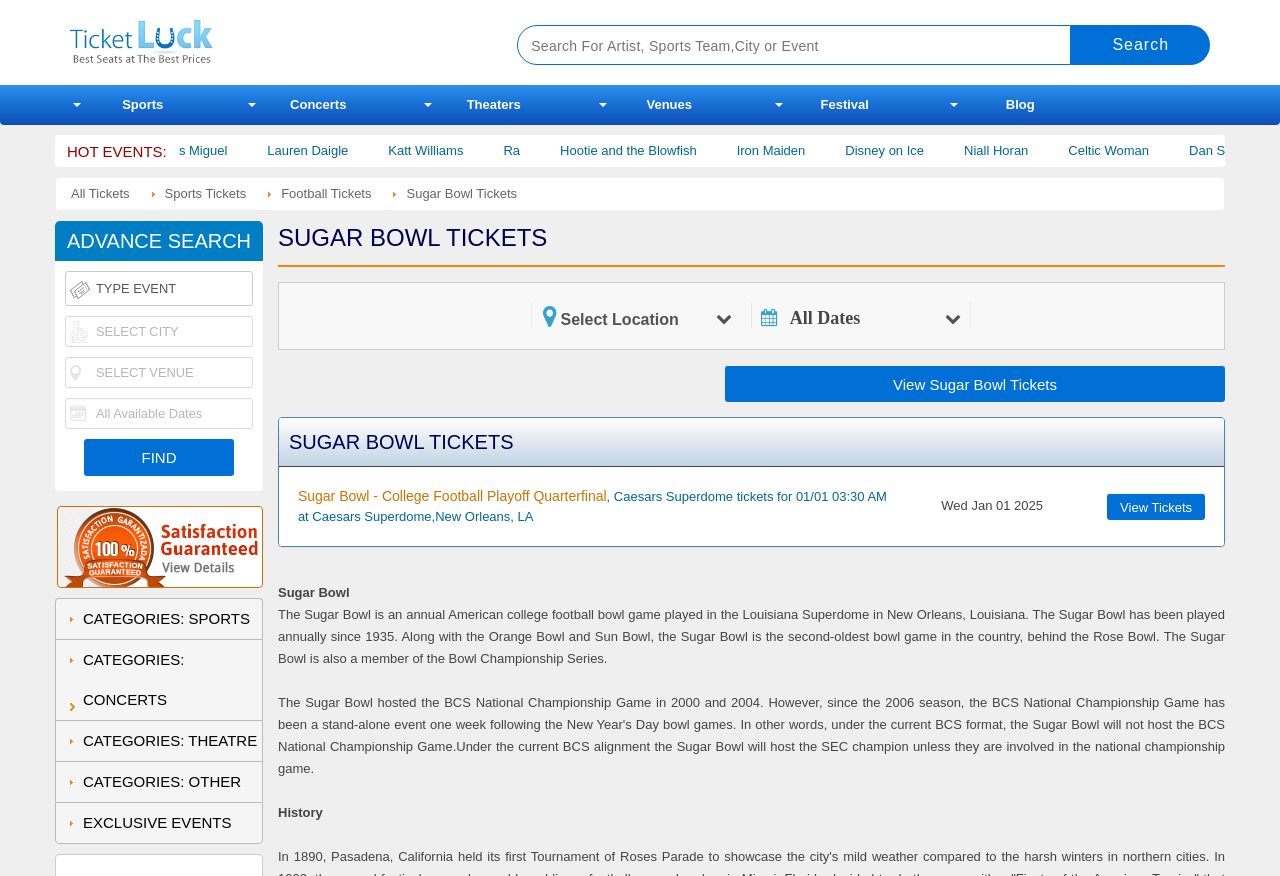Give a one-word or phrase response to the following question: What type of event is Sugar Bowl?

College football bowl game